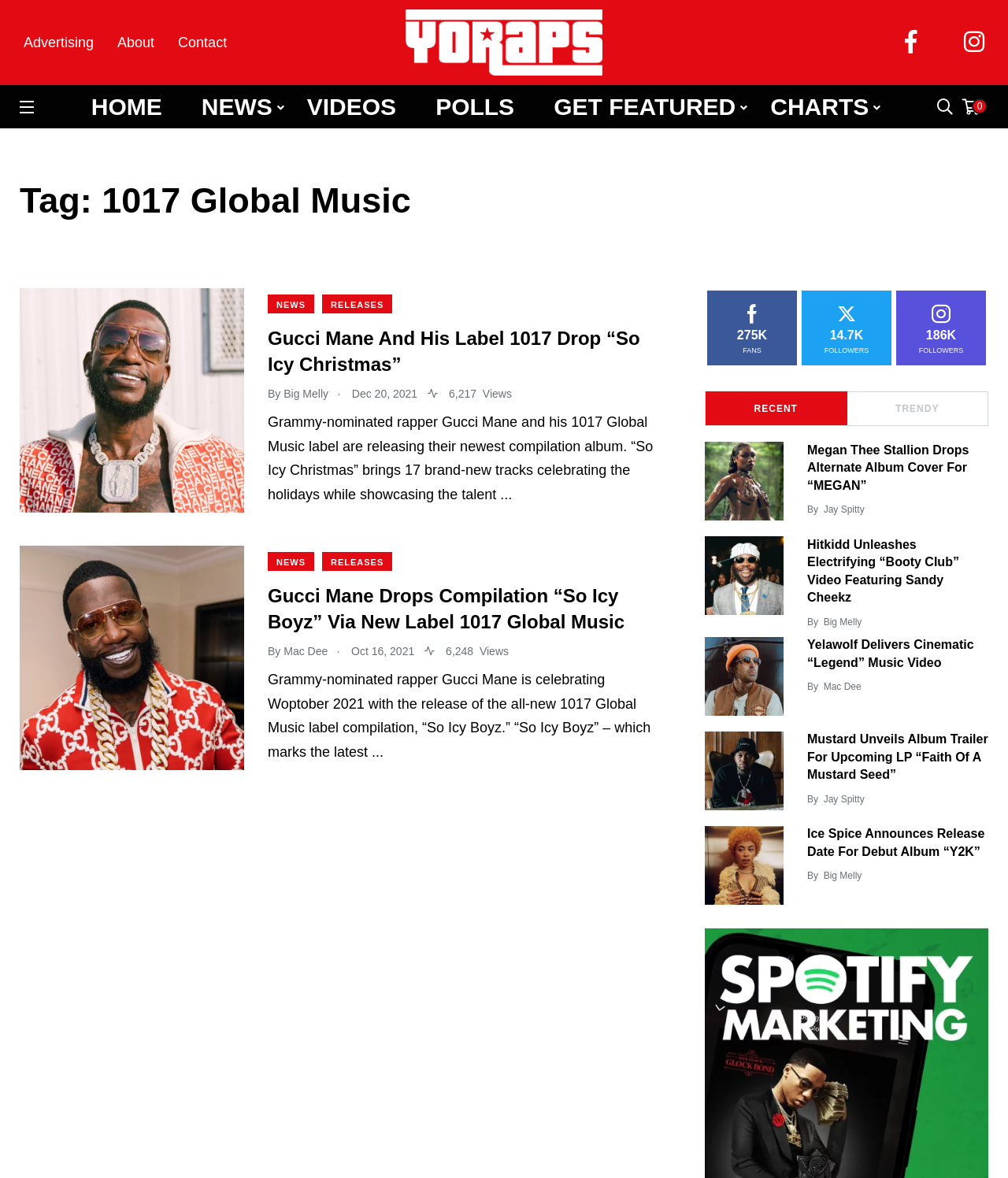What is the name of the label founded by Gucci Mane?
Can you give a detailed and elaborate answer to the question?

The answer can be found in the heading 'Gucci Mane Drops Compilation “So Icy Boyz” Via New Label 1017 Global Music' which is located in the middle of the webpage. The heading describes the release of a new compilation album by Gucci Mane via his new label 1017 Global Music.